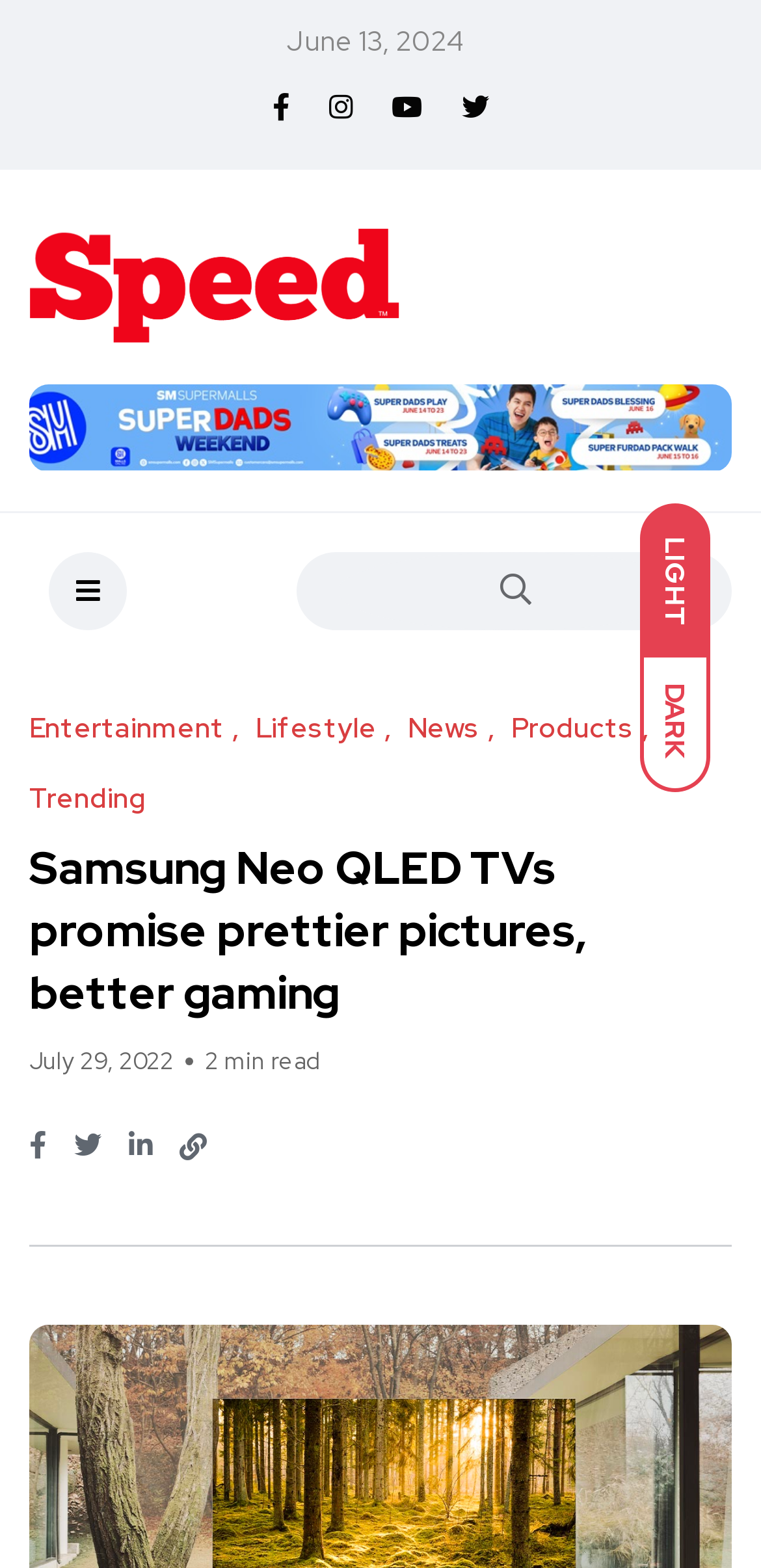What is the purpose of the button with the '' icon?
Please craft a detailed and exhaustive response to the question.

I found a button with the '' icon located next to a textbox with the placeholder 'Search...'. This suggests that the button is used to initiate a search query.